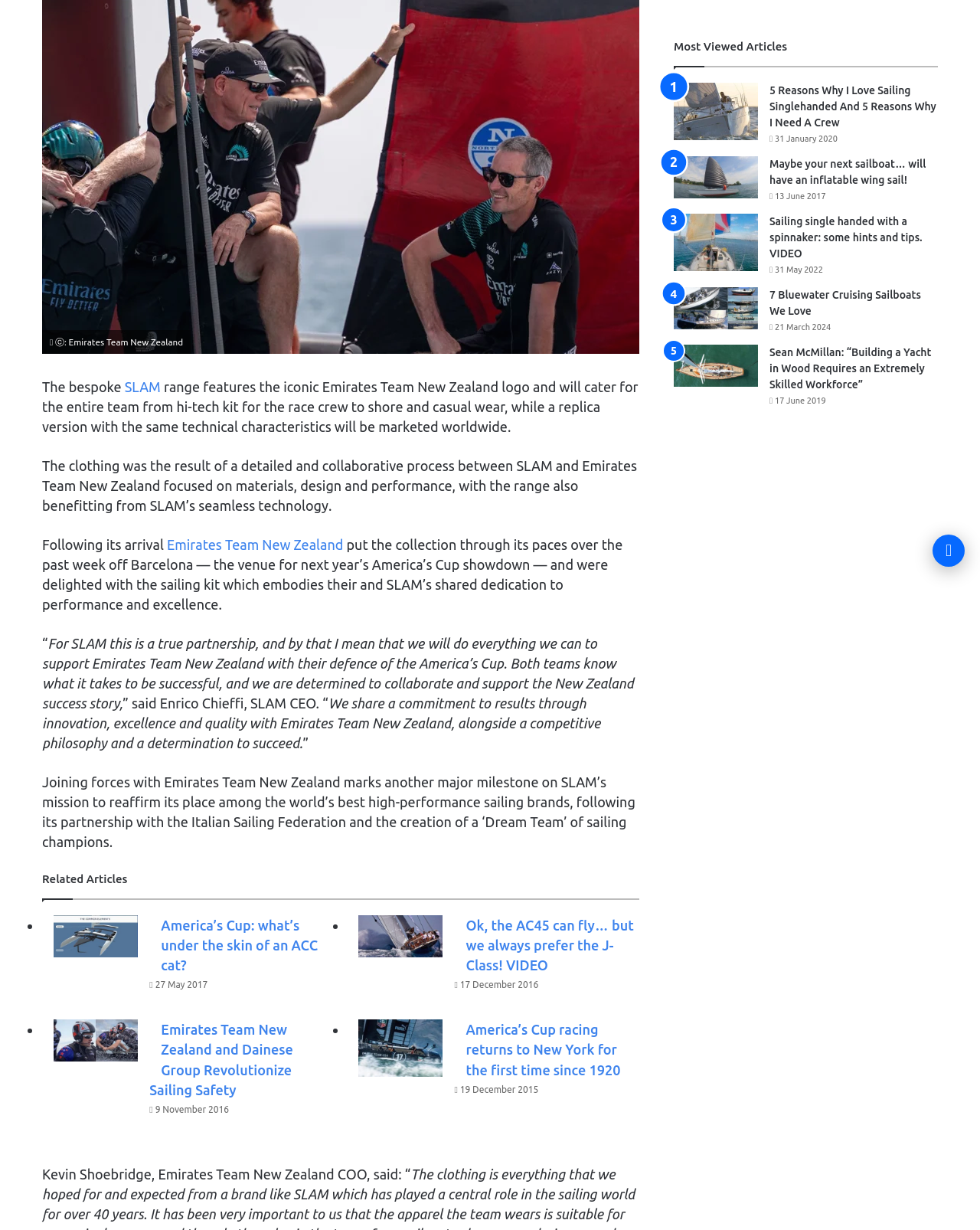Using the provided element description, identify the bounding box coordinates as (top-left x, top-left y, bottom-right x, bottom-right y). Ensure all values are between 0 and 1. Description: Back to top button

[0.952, 0.435, 0.984, 0.461]